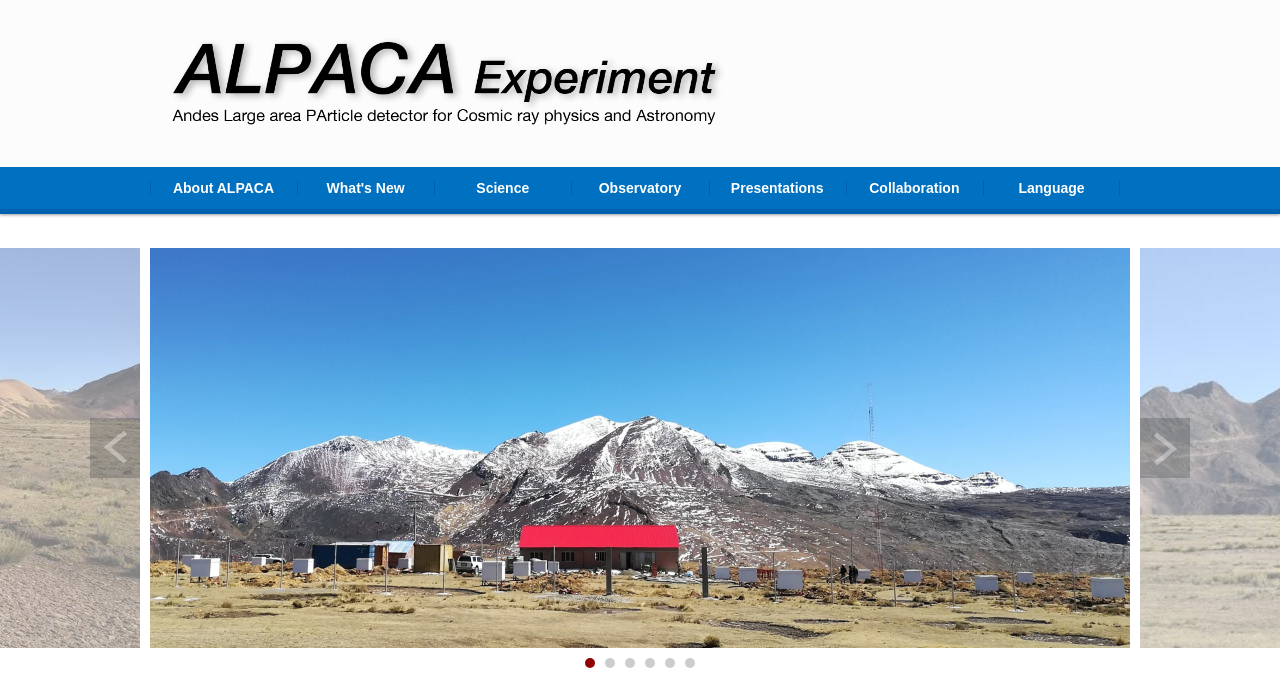Locate the bounding box coordinates of the element I should click to achieve the following instruction: "Go to the next page".

[0.891, 0.617, 0.93, 0.705]